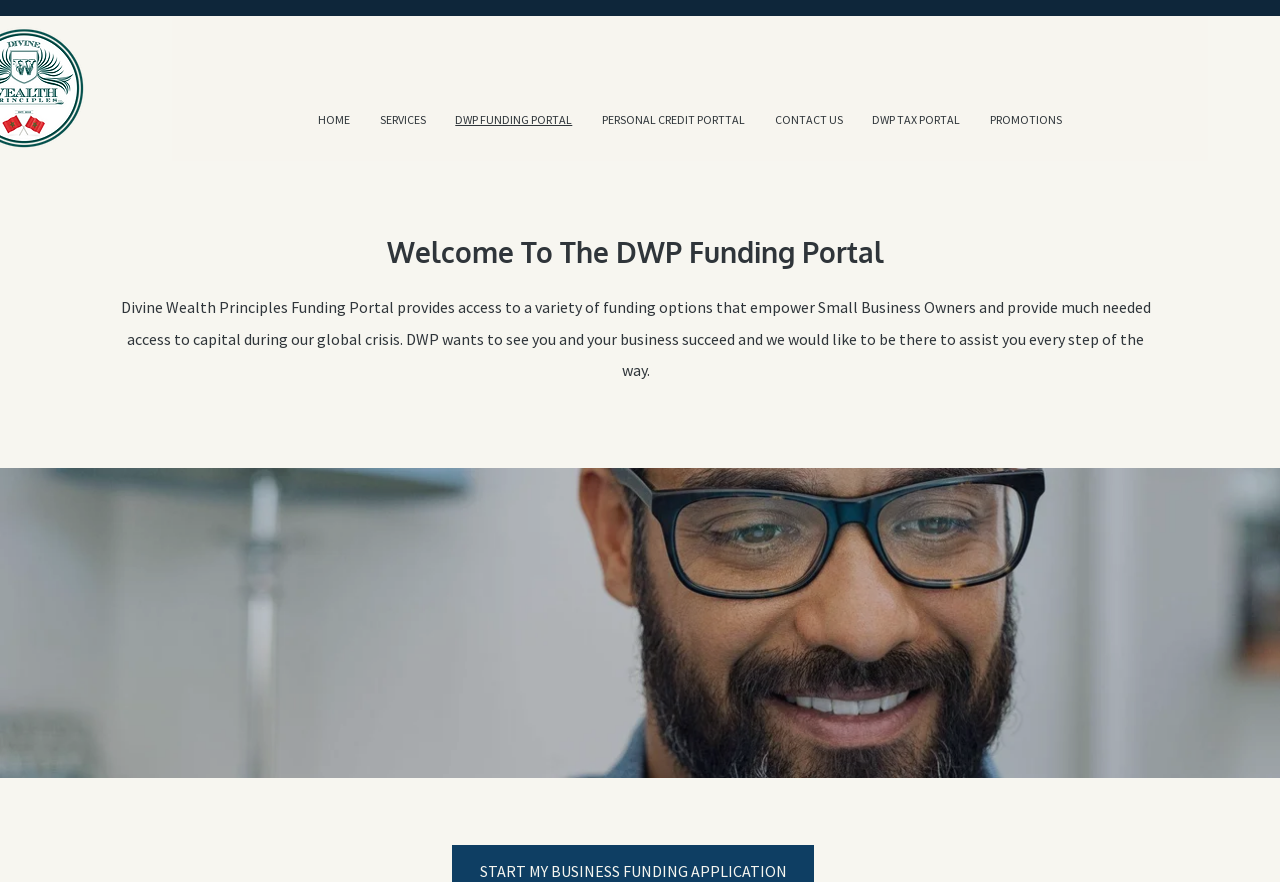What is the tone of the DWP Funding Portal?
From the details in the image, provide a complete and detailed answer to the question.

By reading the StaticText elements, I found that the tone of the DWP Funding Portal is supportive, as it expresses a desire to see businesses succeed and offers assistance every step of the way.